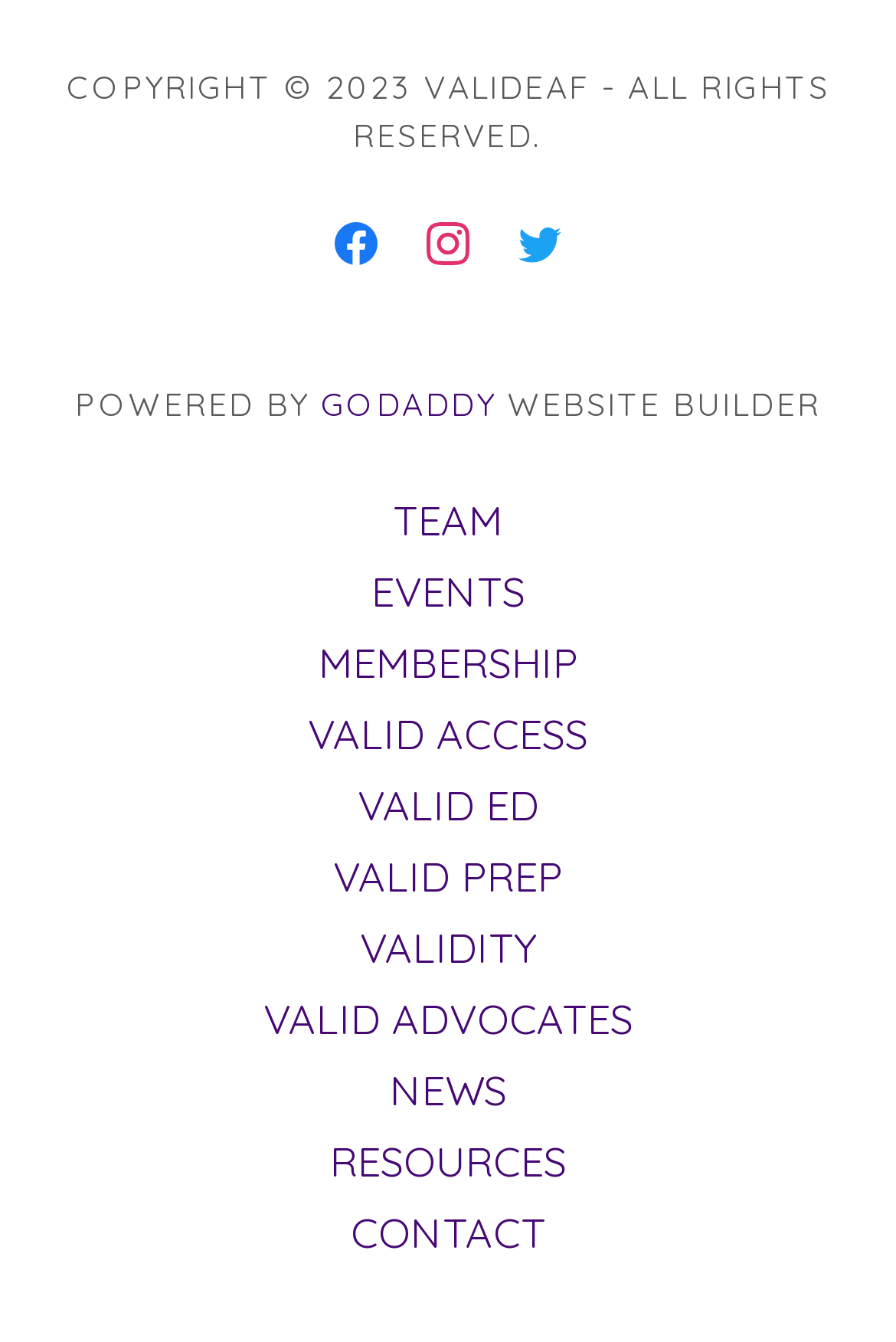Please identify the coordinates of the bounding box for the clickable region that will accomplish this instruction: "contact us".

[0.371, 0.892, 0.629, 0.945]